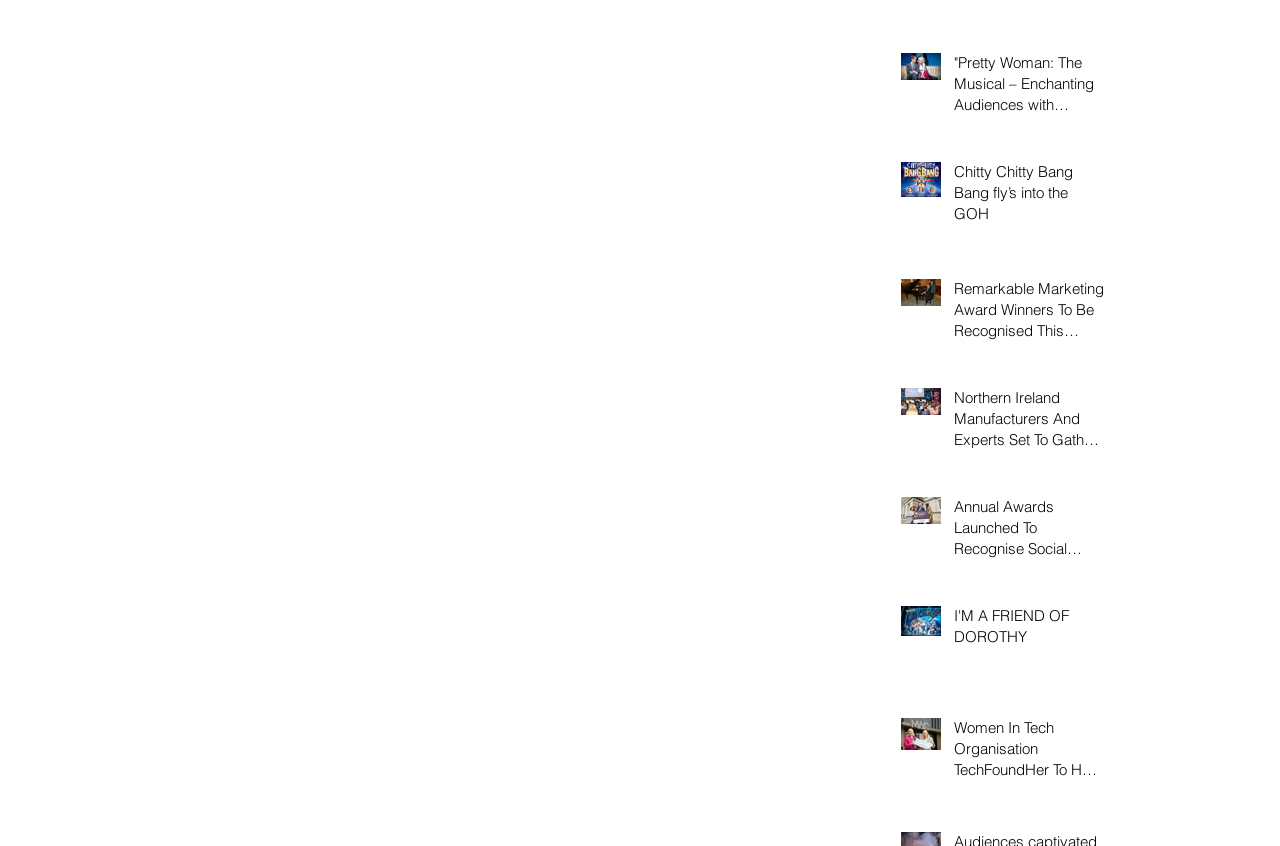Find the bounding box coordinates for the area you need to click to carry out the instruction: "View the 'Community-prospierty-fund' image". The coordinates should be four float numbers between 0 and 1, indicated as [left, top, right, bottom].

None